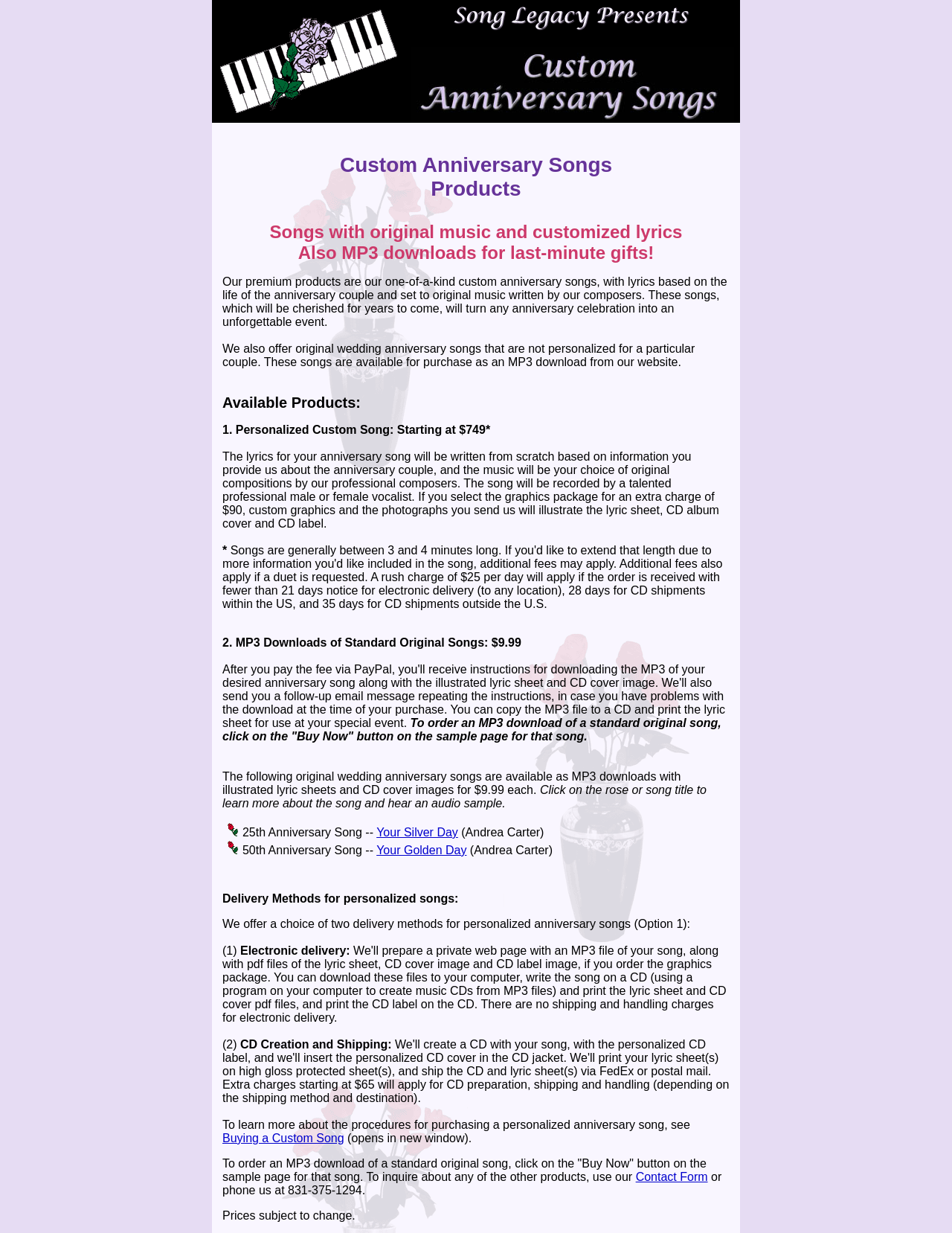Provide the bounding box coordinates of the area you need to click to execute the following instruction: "Read the 'Our premium products are our one-of-a-kind custom anniversary songs...' text".

[0.234, 0.223, 0.764, 0.266]